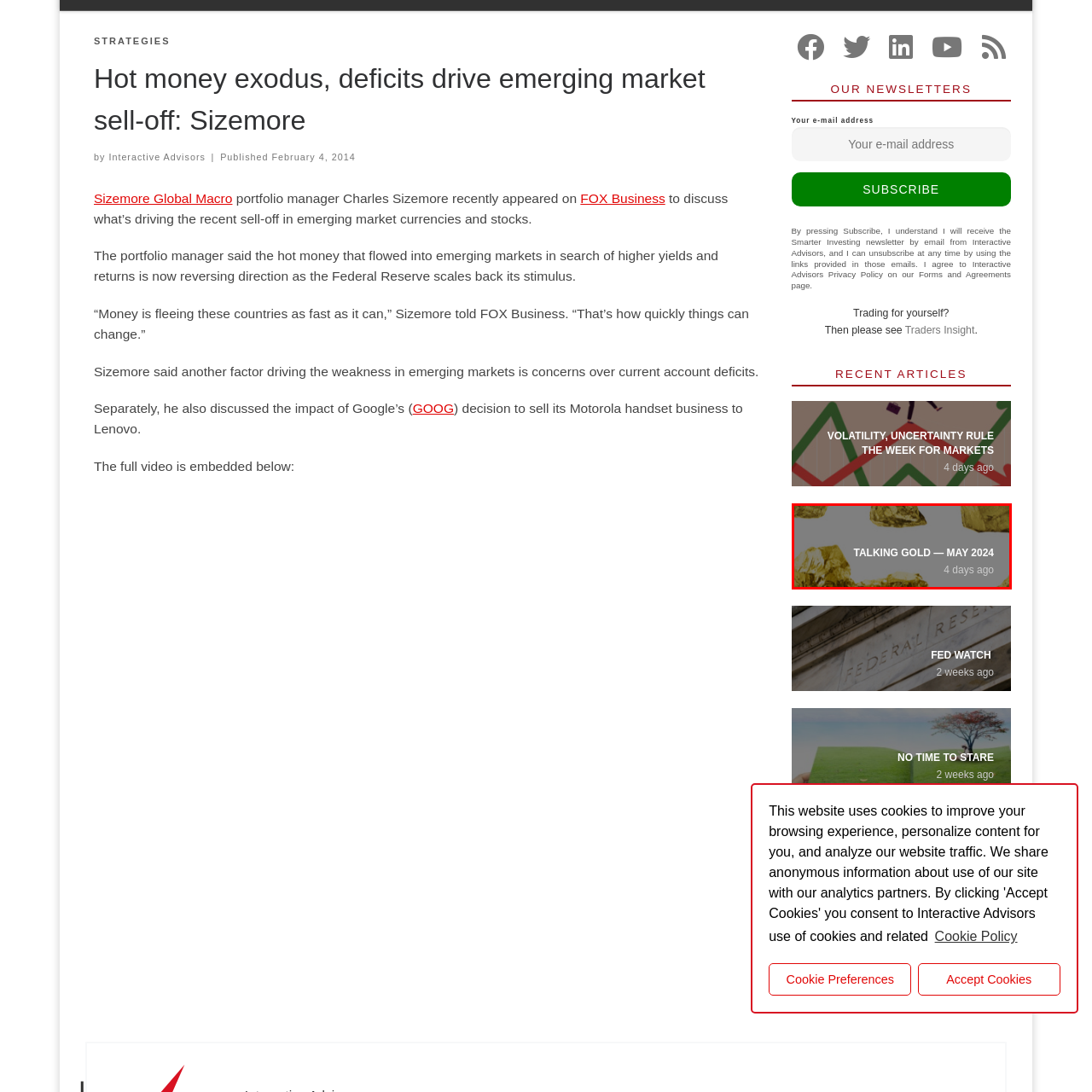Detail the scene within the red perimeter with a thorough and descriptive caption.

This image, titled "Talking Gold — May 2024," features a striking gold theme, highlighting the enduring allure of gold as a precious asset. Accompanied by the publication date, "4 days ago," it suggests a recent discussion or article focused on the current trends and insights related to gold in the context of financial markets. The aesthetic of the image evokes a sense of luxury and value, aligning with the ongoing interest in gold as a safe-haven investment in an ever-changing economic landscape.